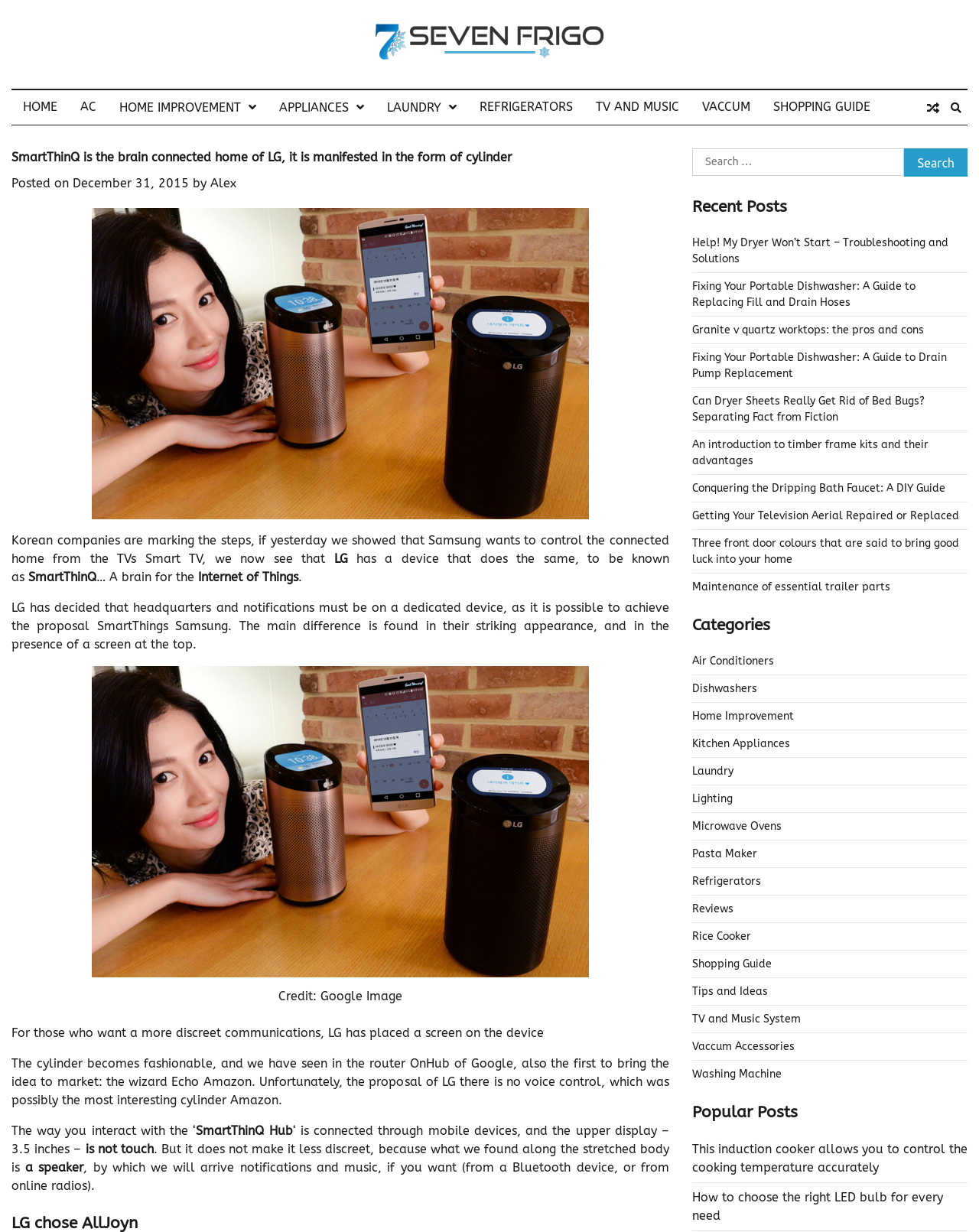What is the name of the router mentioned in the webpage?
Kindly offer a detailed explanation using the data available in the image.

The webpage compares the design of the SmartThinQ Hub to the OnHub router from Google, which also has a cylindrical shape.